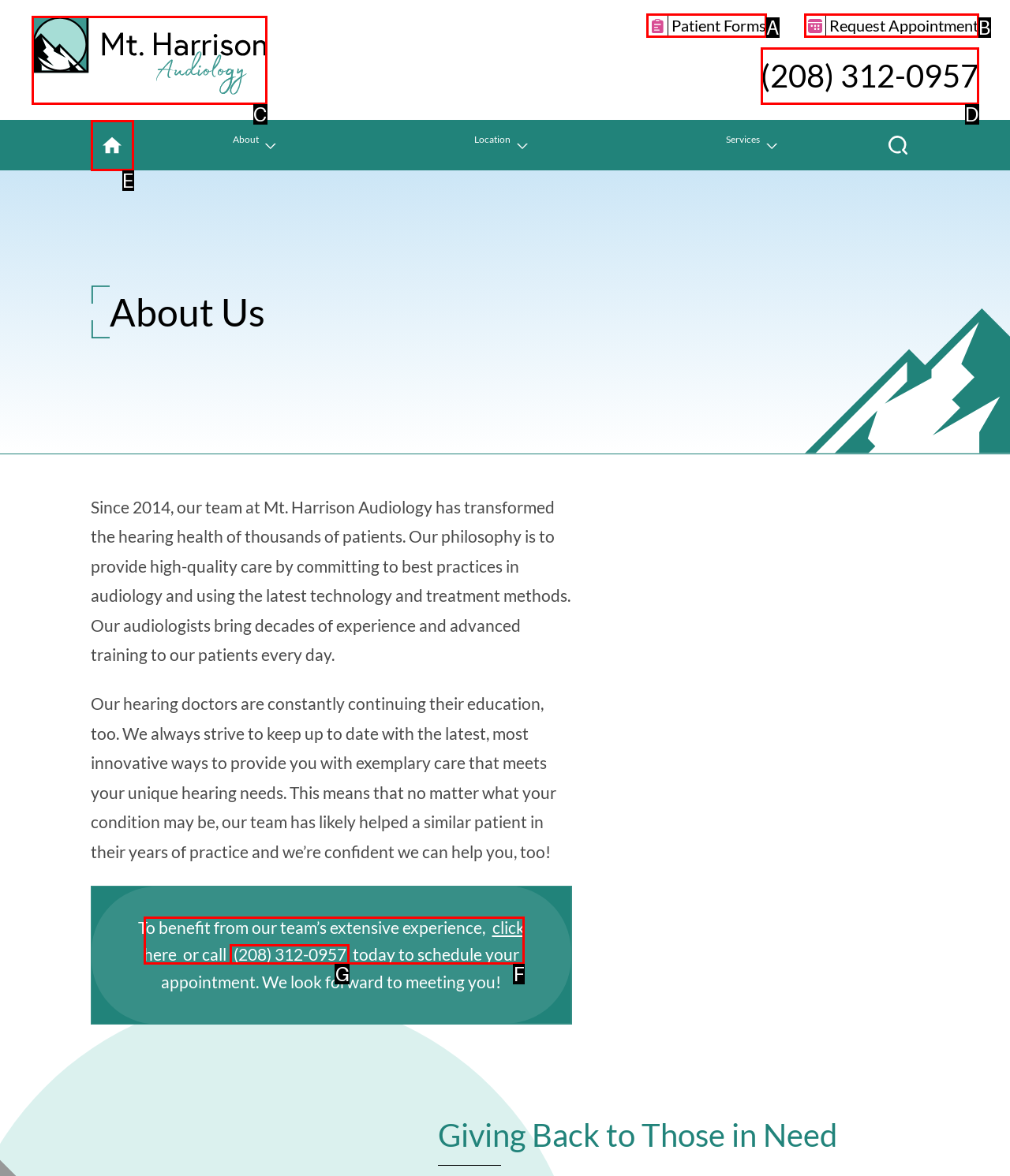Match the description: (208) 312-0957 to the correct HTML element. Provide the letter of your choice from the given options.

D